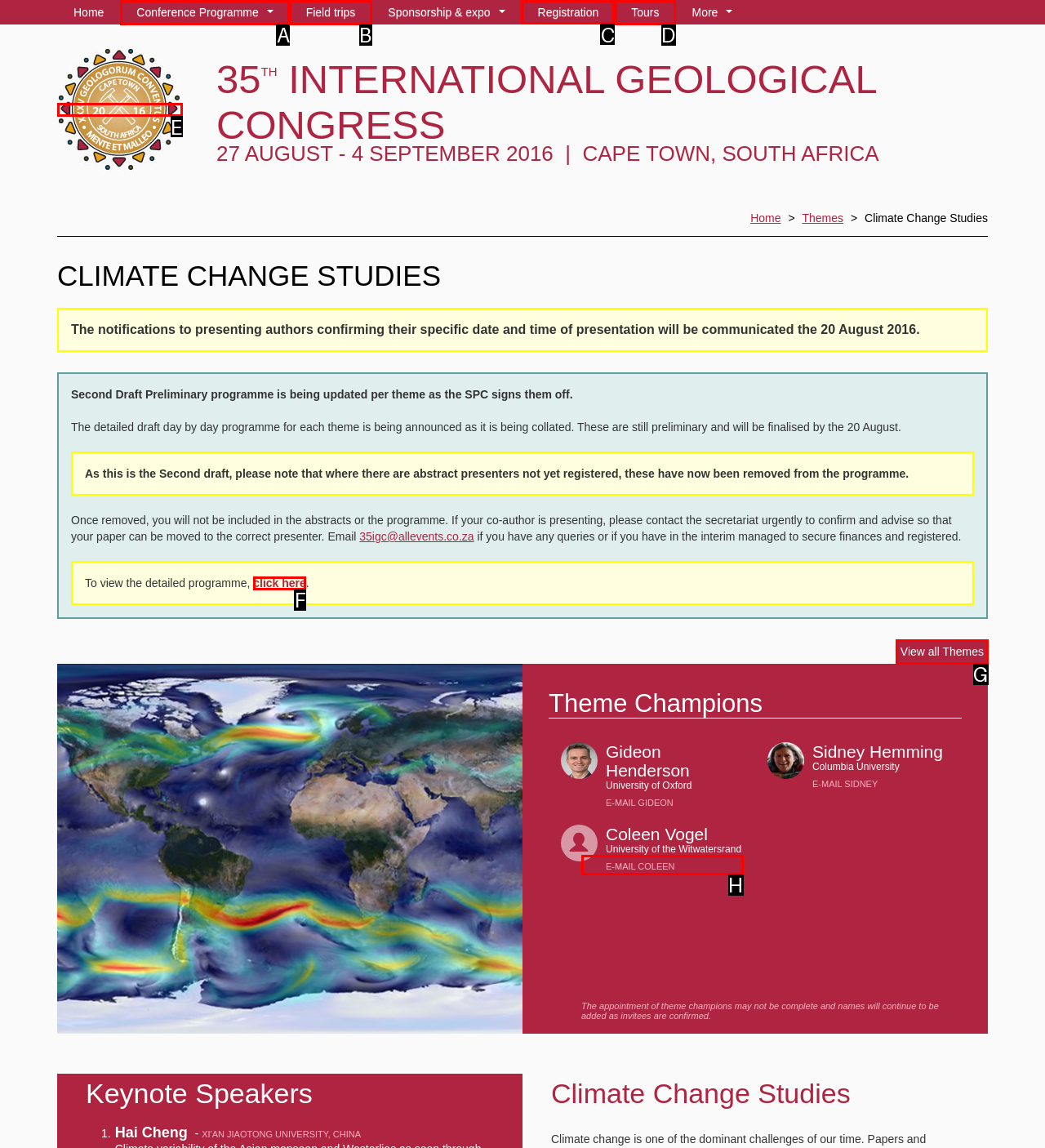Select the appropriate bounding box to fulfill the task: Click on the 'Registration' link Respond with the corresponding letter from the choices provided.

C